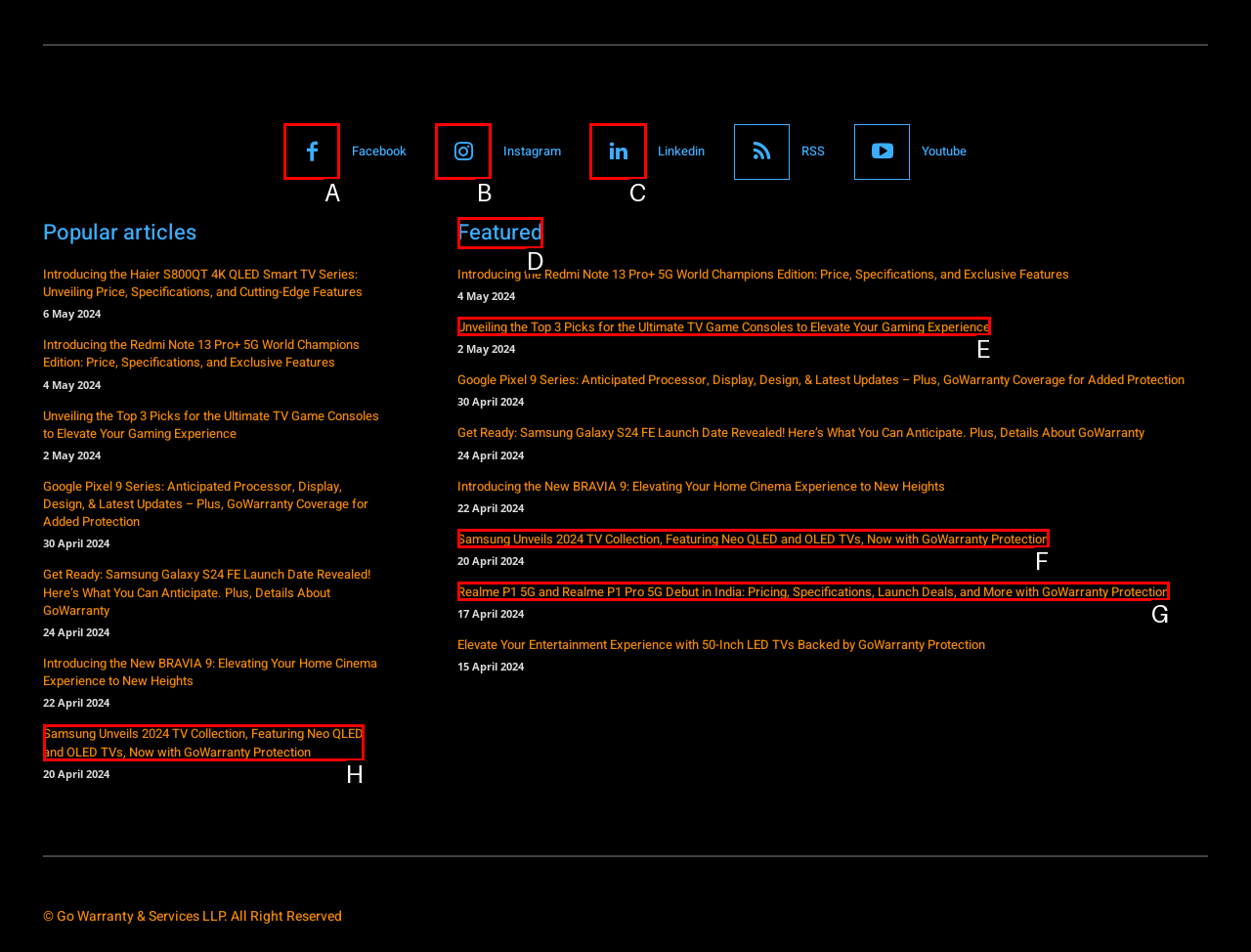Given the task: Check Featured section, indicate which boxed UI element should be clicked. Provide your answer using the letter associated with the correct choice.

D